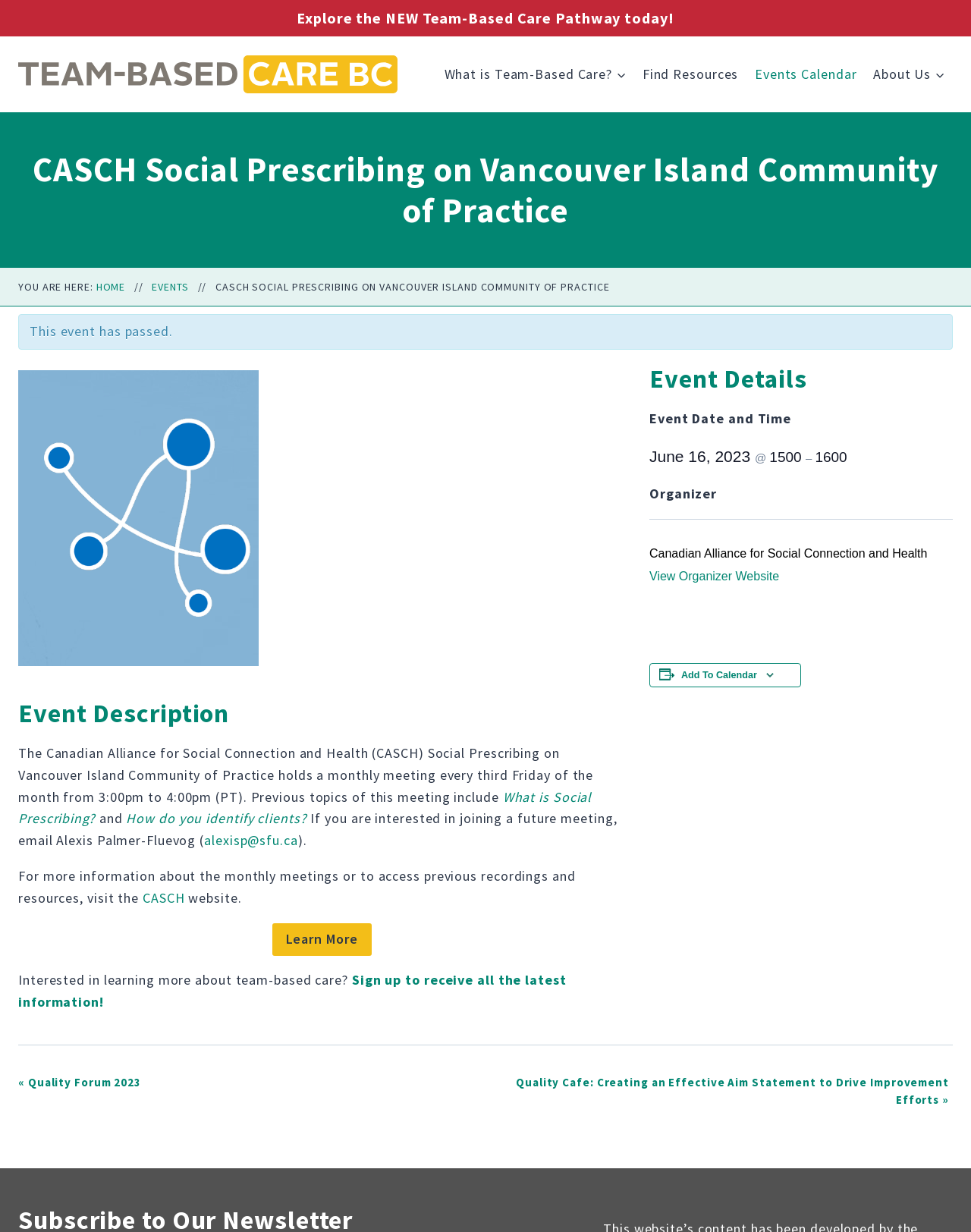Find the bounding box coordinates for the area that should be clicked to accomplish the instruction: "Learn more about What is Team-Based Care?".

[0.449, 0.045, 0.653, 0.076]